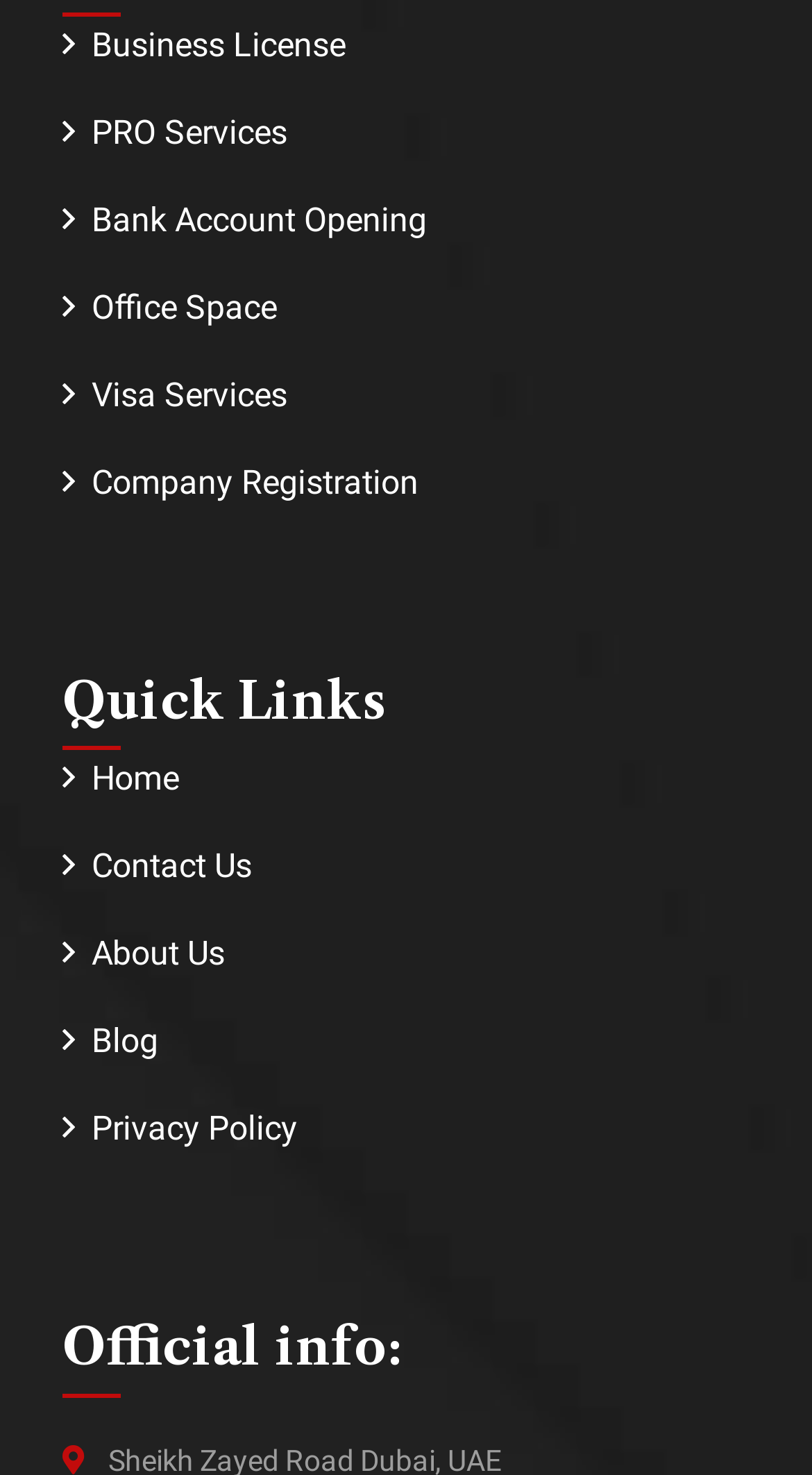What is the last link on the webpage?
Refer to the image and respond with a one-word or short-phrase answer.

Privacy Policy